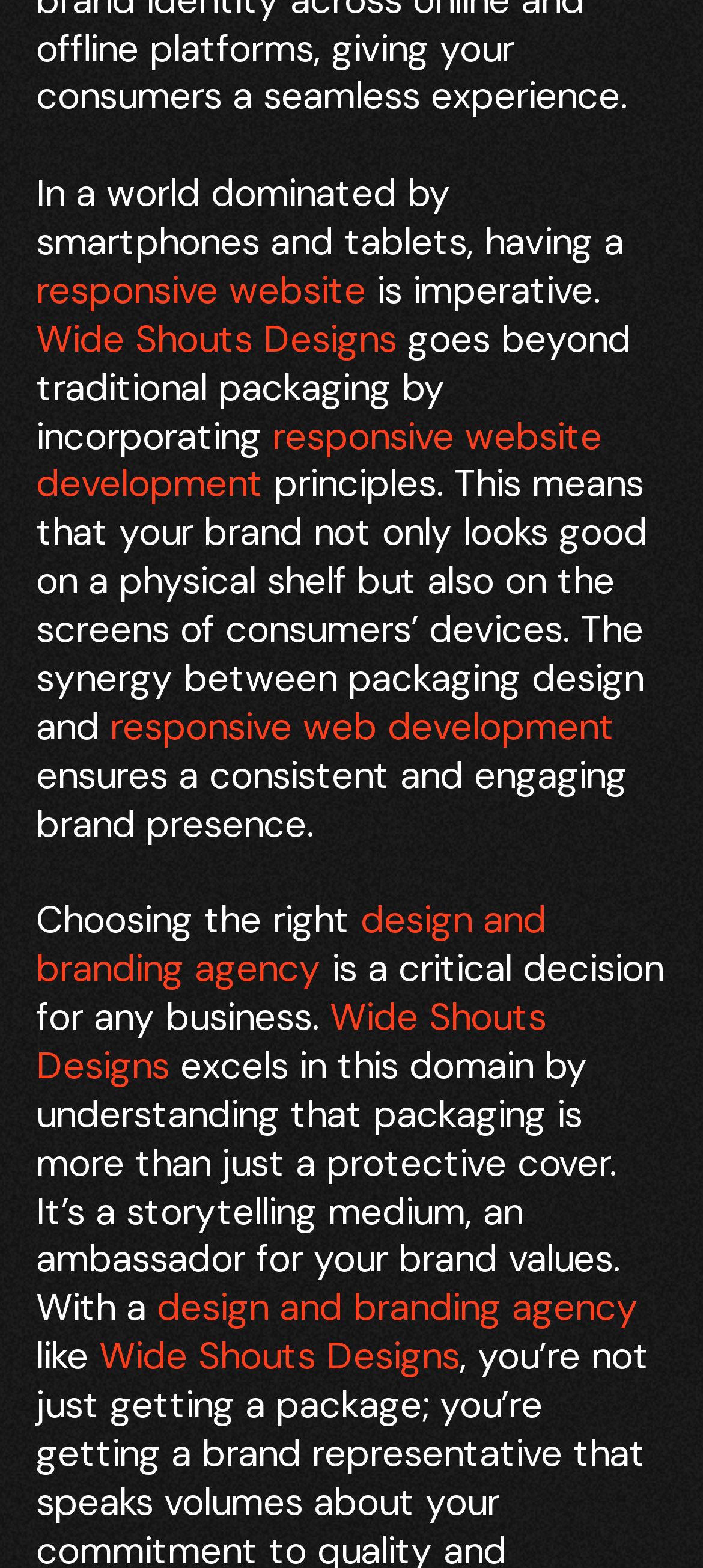What is the main topic of this webpage?
Using the information from the image, give a concise answer in one word or a short phrase.

Responsive website development